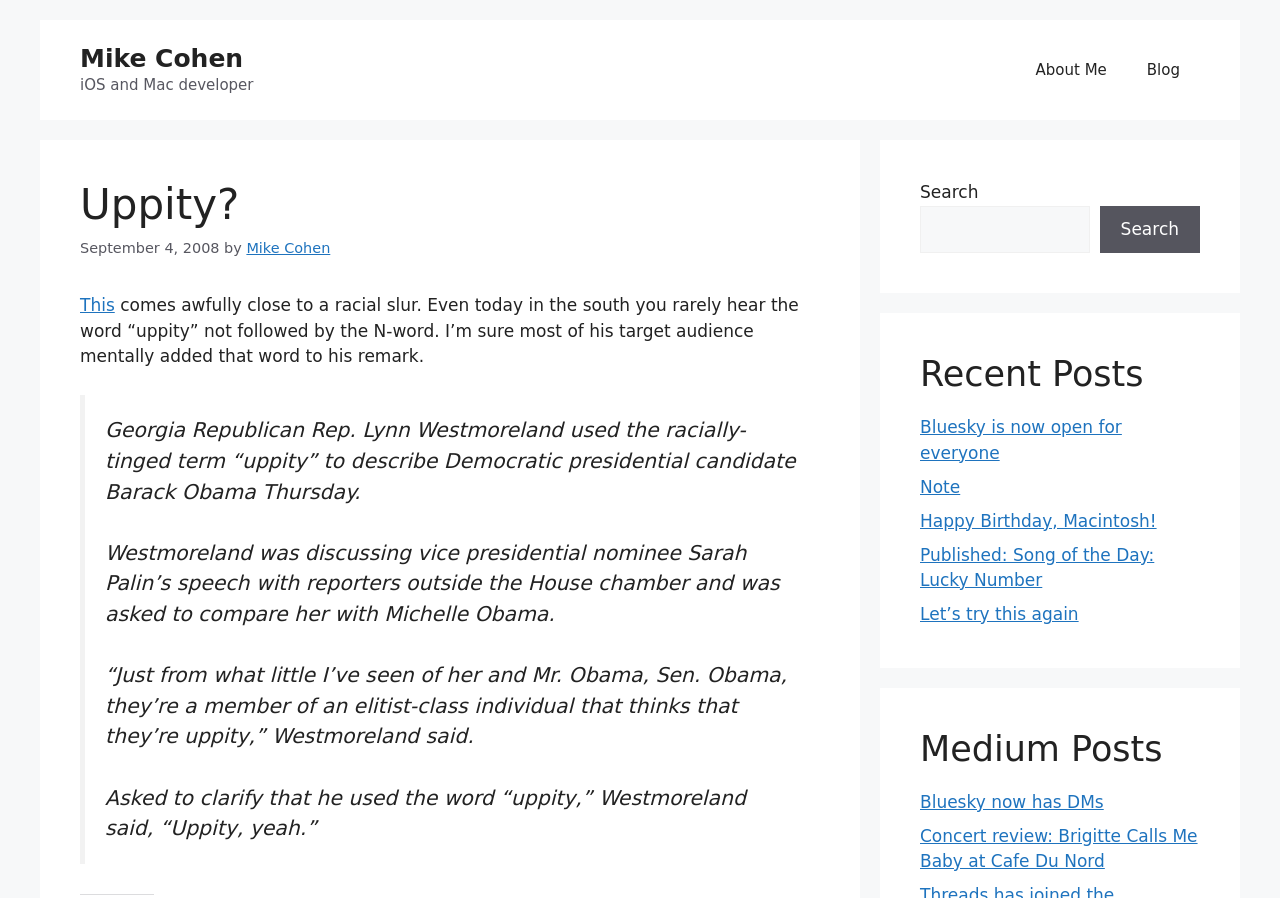Describe the entire webpage, focusing on both content and design.

The webpage is a blog post titled "Uppity?" by Mike Cohen, an iOS and Mac developer. At the top, there is a banner with a link to the site and a description of the author. Below the banner, there is a navigation menu with links to "About Me" and "Blog".

The main content of the page is a blog post with a heading "Uppity?" and a timestamp "September 4, 2008". The post starts with a sentence "This comes awfully close to a racial slur..." and continues with a discussion about a racial slur used by a Georgia Republican Rep. Lynn Westmoreland to describe Democratic presidential candidate Barack Obama.

The post includes a blockquote with three paragraphs of text, quoting Westmoreland's statements about Obama. The blockquote takes up most of the middle section of the page.

On the right side of the page, there is a complementary section with a search bar and a heading "Recent Posts" followed by a list of links to recent blog posts. Below the recent posts, there is another heading "Medium Posts" with more links to posts.

Overall, the page has a simple layout with a clear hierarchy of elements, making it easy to read and navigate.